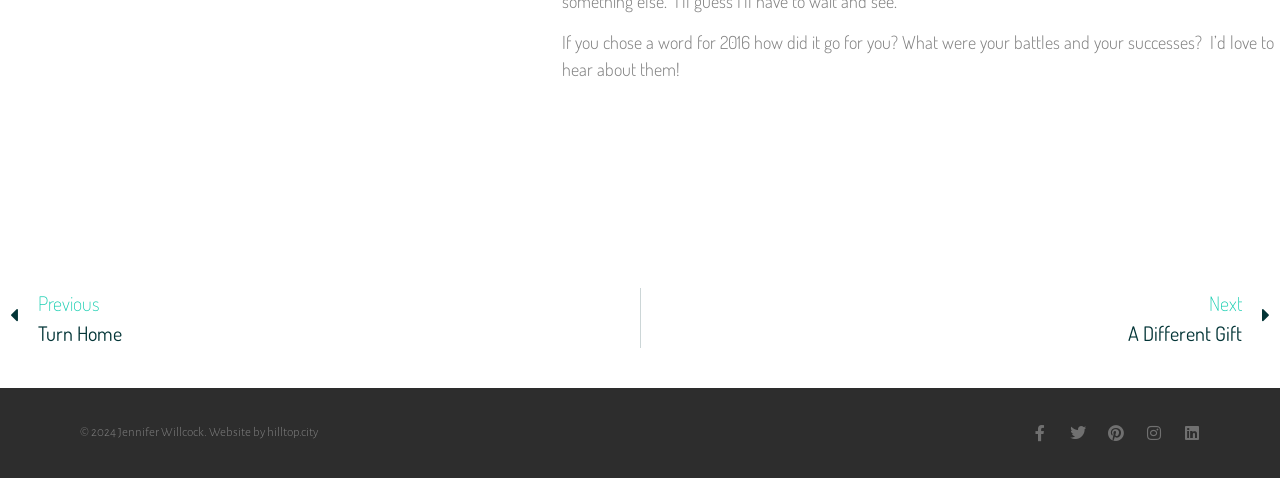Please find the bounding box coordinates of the element's region to be clicked to carry out this instruction: "Visit the 'hilltop.city' website".

[0.209, 0.891, 0.248, 0.918]